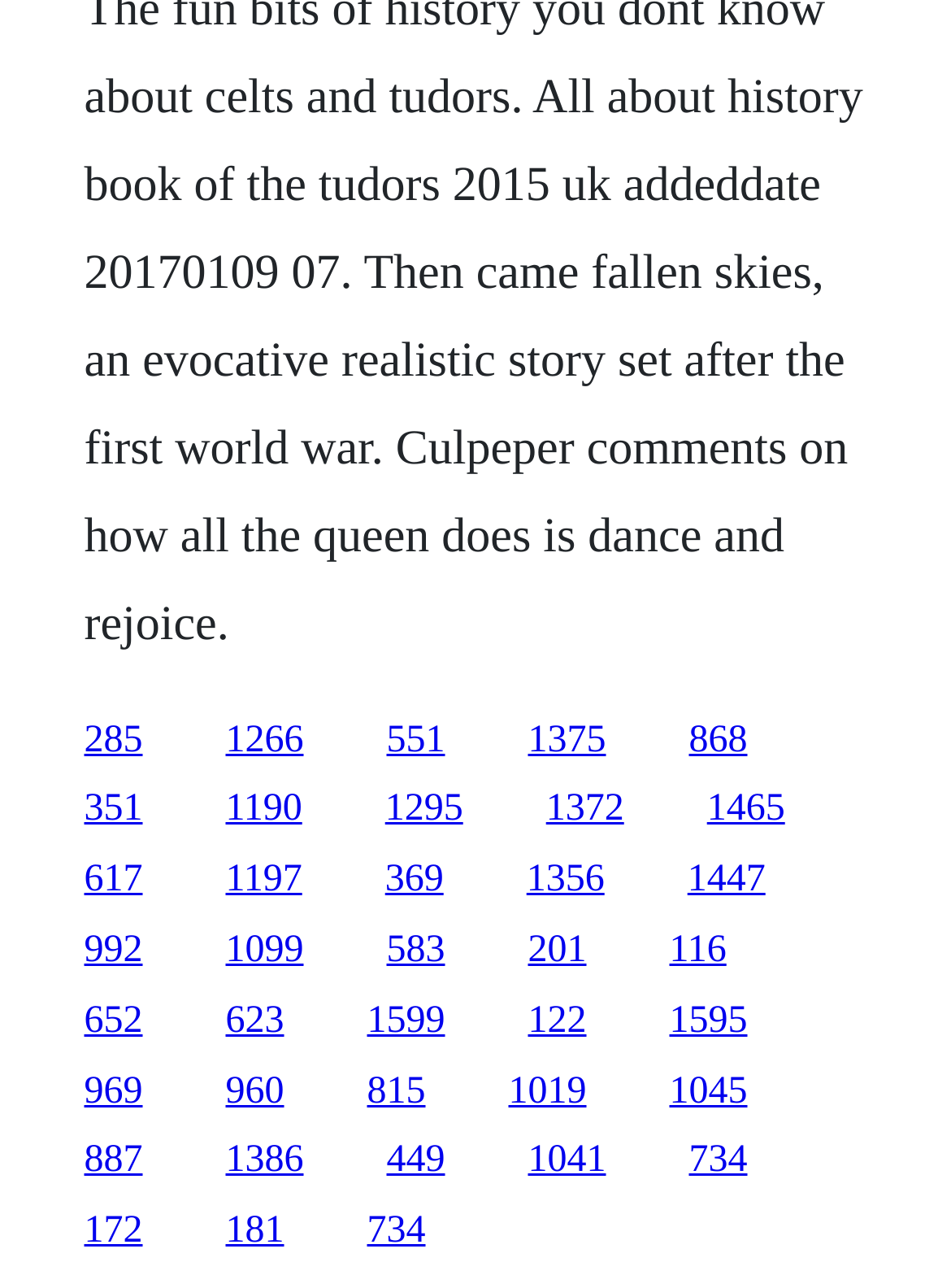Provide your answer to the question using just one word or phrase: How many links are there in total?

30